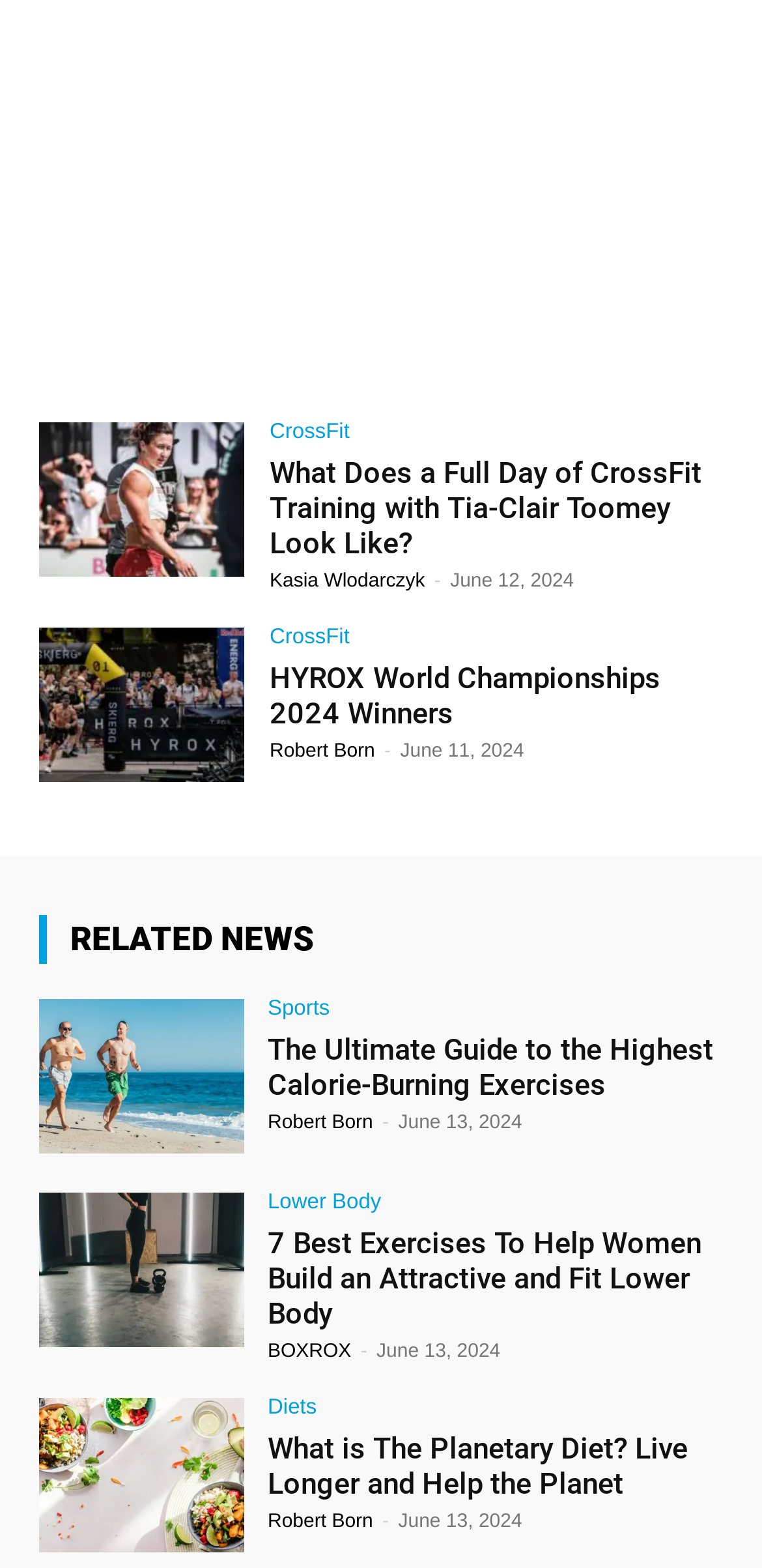Please identify the bounding box coordinates of the element's region that needs to be clicked to fulfill the following instruction: "View HYROX World Championships 2024 Winners". The bounding box coordinates should consist of four float numbers between 0 and 1, i.e., [left, top, right, bottom].

[0.354, 0.422, 0.949, 0.467]